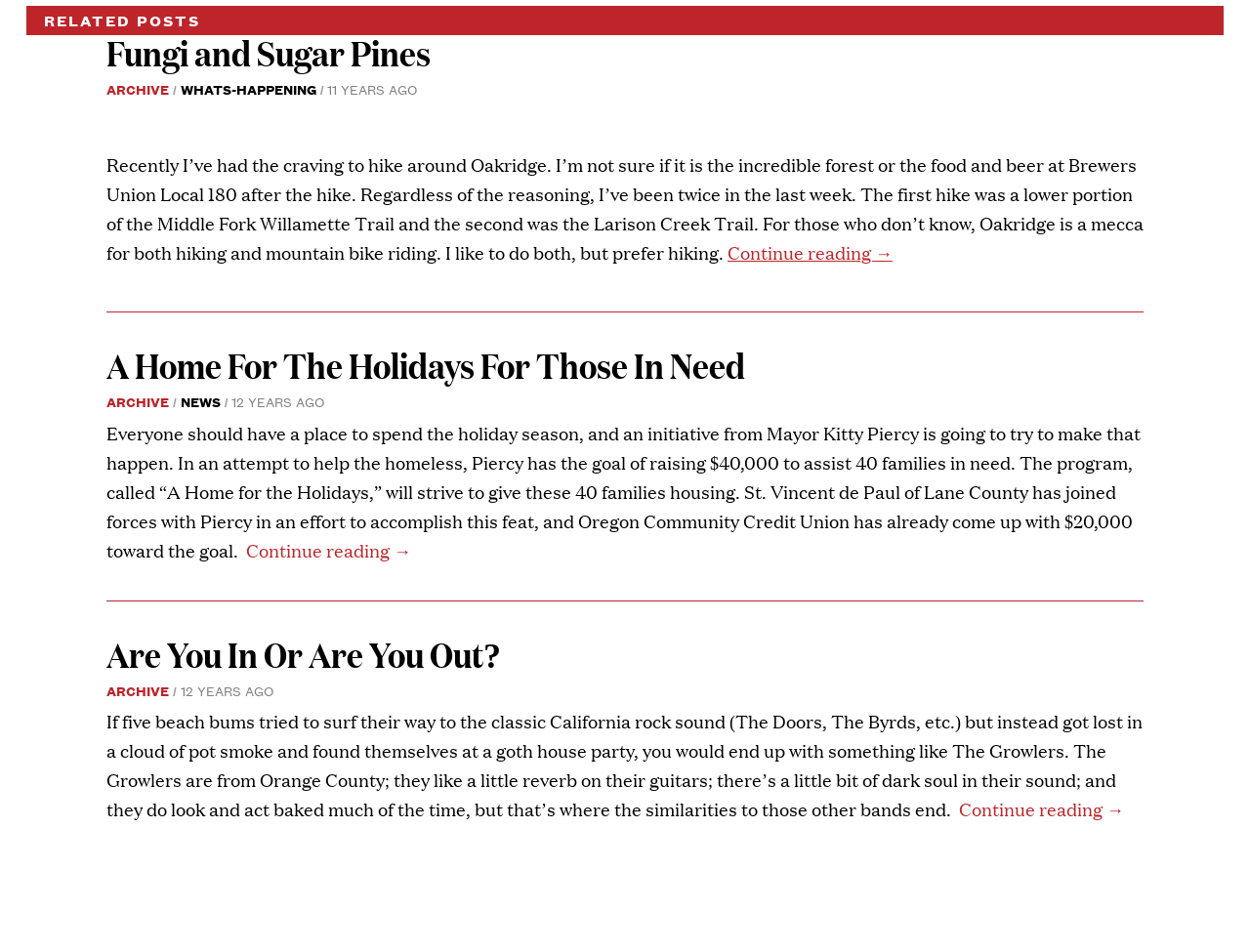Please identify the bounding box coordinates of where to click in order to follow the instruction: "Print the provider profile".

None